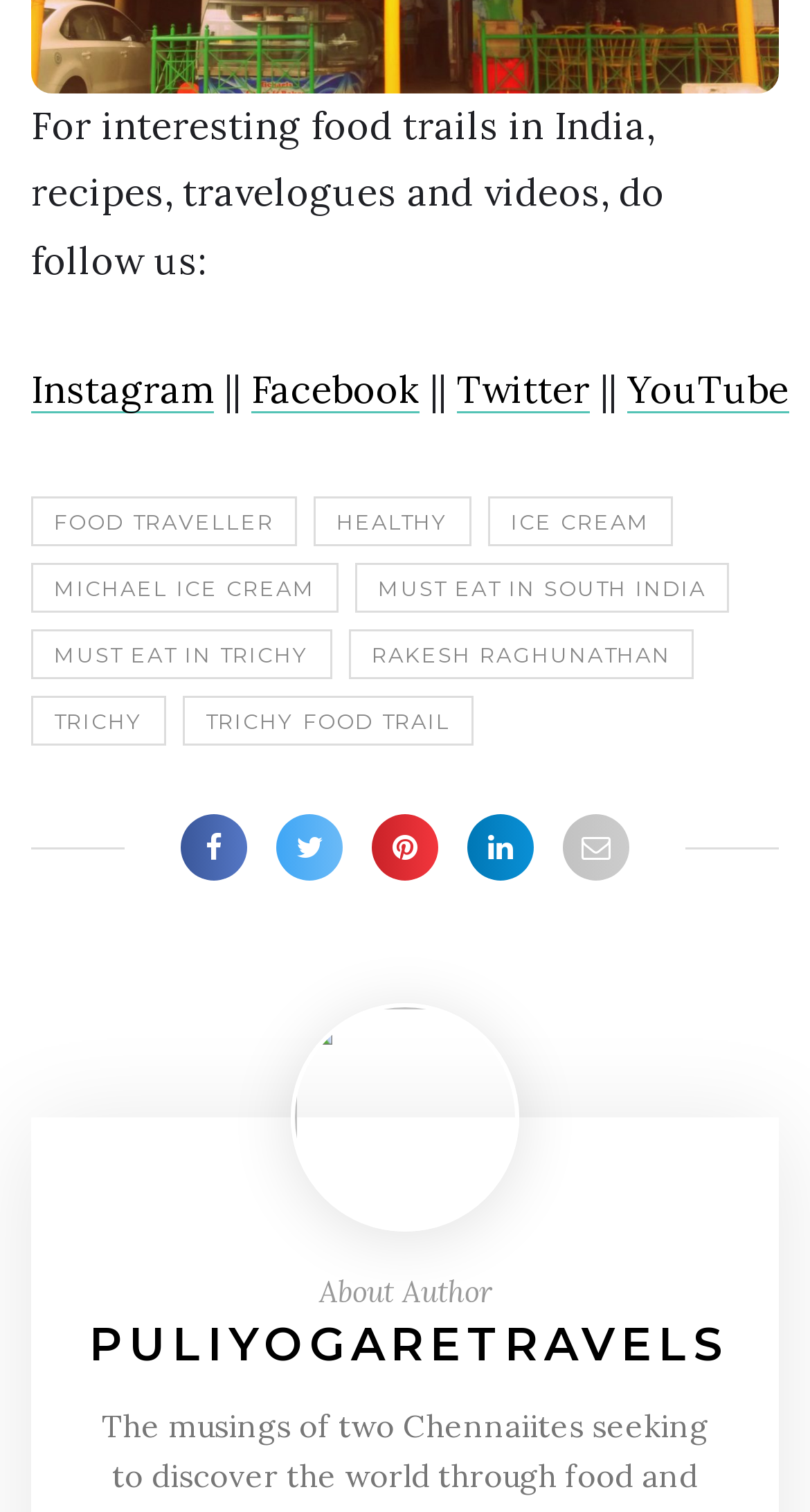Please find the bounding box coordinates of the element's region to be clicked to carry out this instruction: "Go to PULIYOGARETRAVELS homepage".

[0.11, 0.871, 0.9, 0.908]